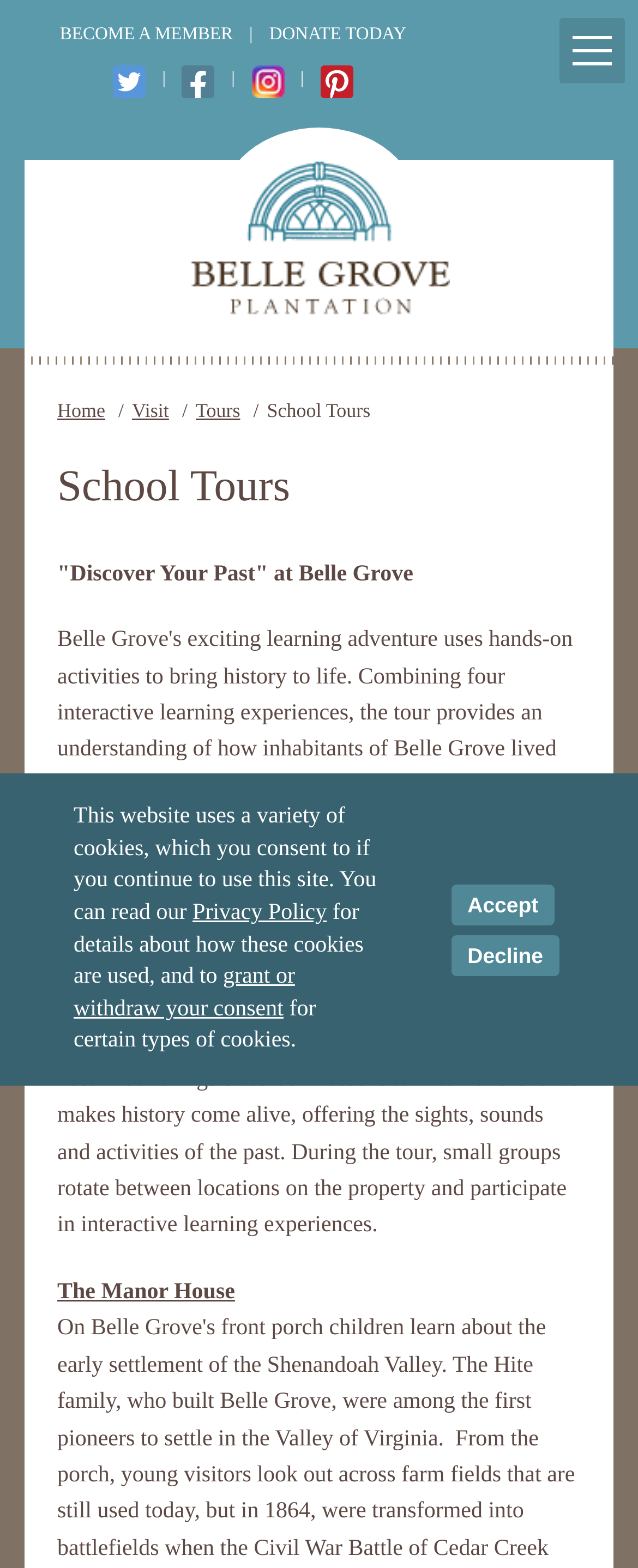Use a single word or phrase to answer the question: 
What is the purpose of the 'Become a Member' link?

To join the membership